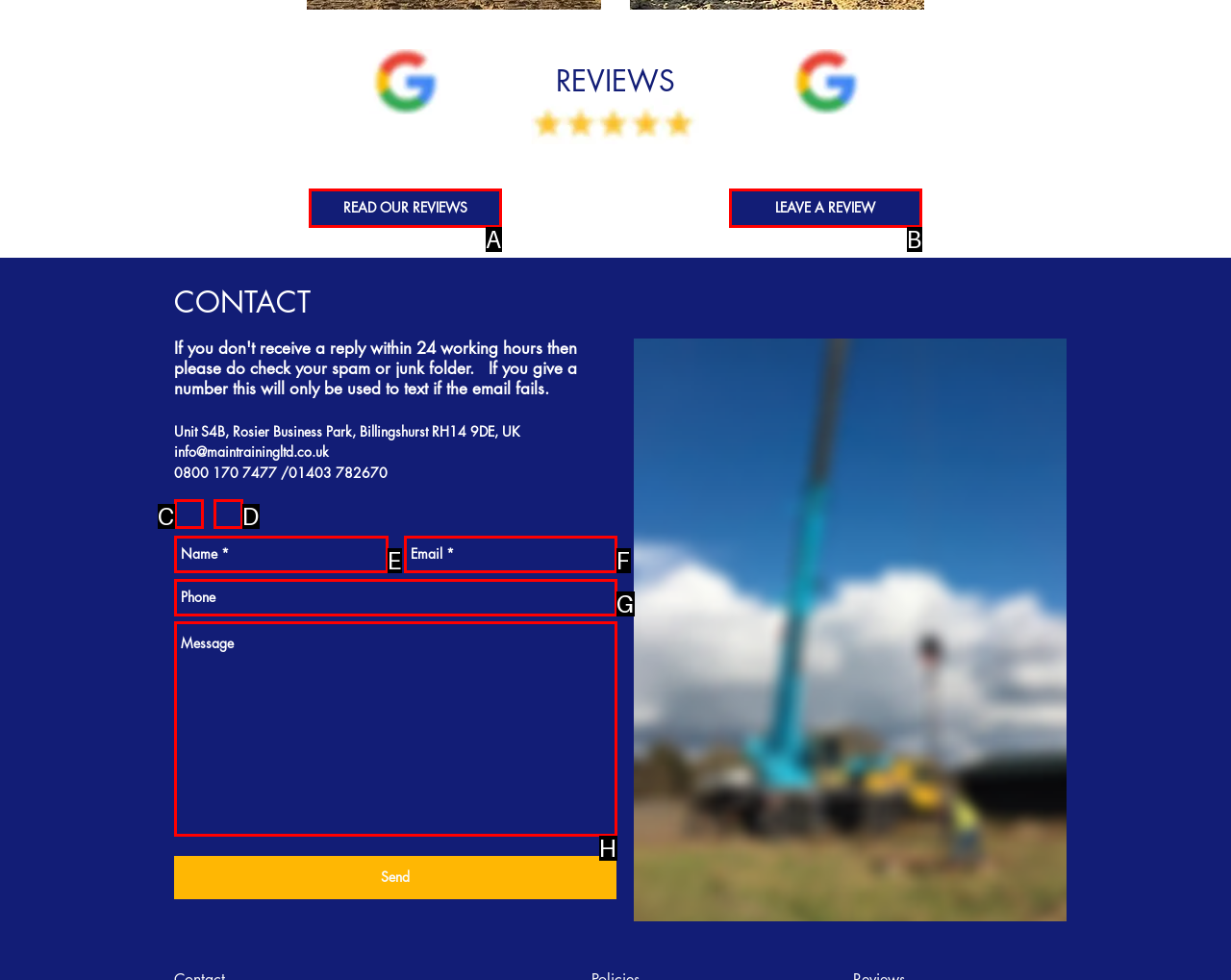Which lettered UI element aligns with this description: placeholder="Message"
Provide your answer using the letter from the available choices.

H